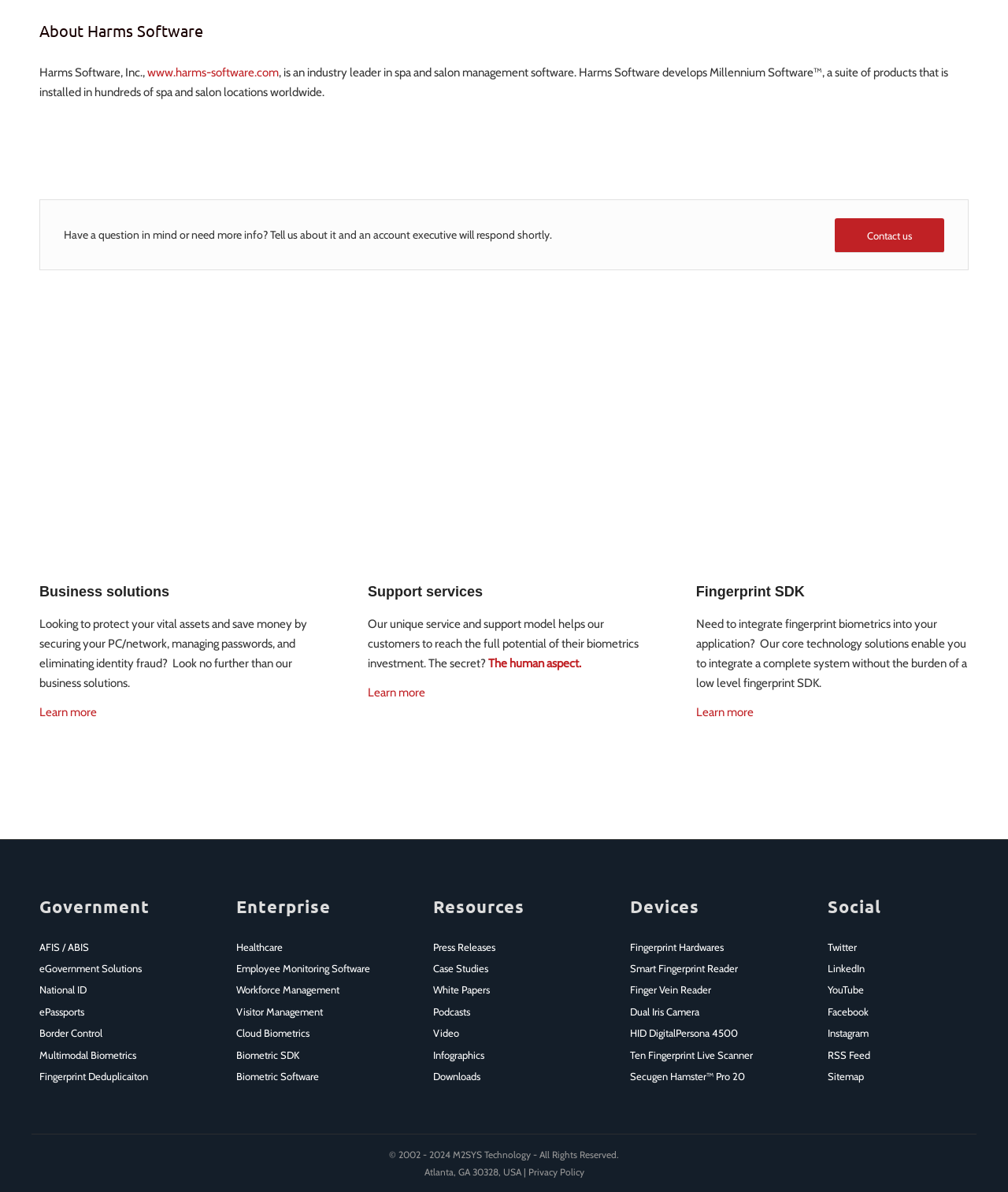What is the name of the software developed by Harms Software?
Please respond to the question with a detailed and thorough explanation.

The name of the software is mentioned in the StaticText element with the text 'Harms Software develops Millennium Software™, a suite of products that is installed in hundreds of spa and salon locations worldwide.' which is located at the top of the webpage.